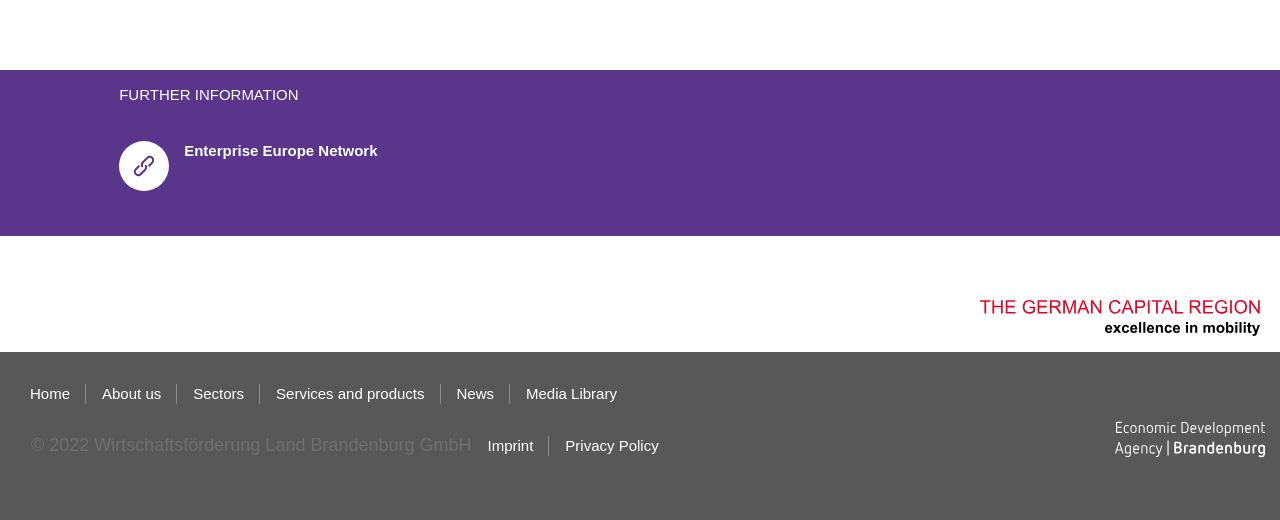Show the bounding box coordinates for the HTML element as described: "About us".

[0.067, 0.708, 0.138, 0.808]